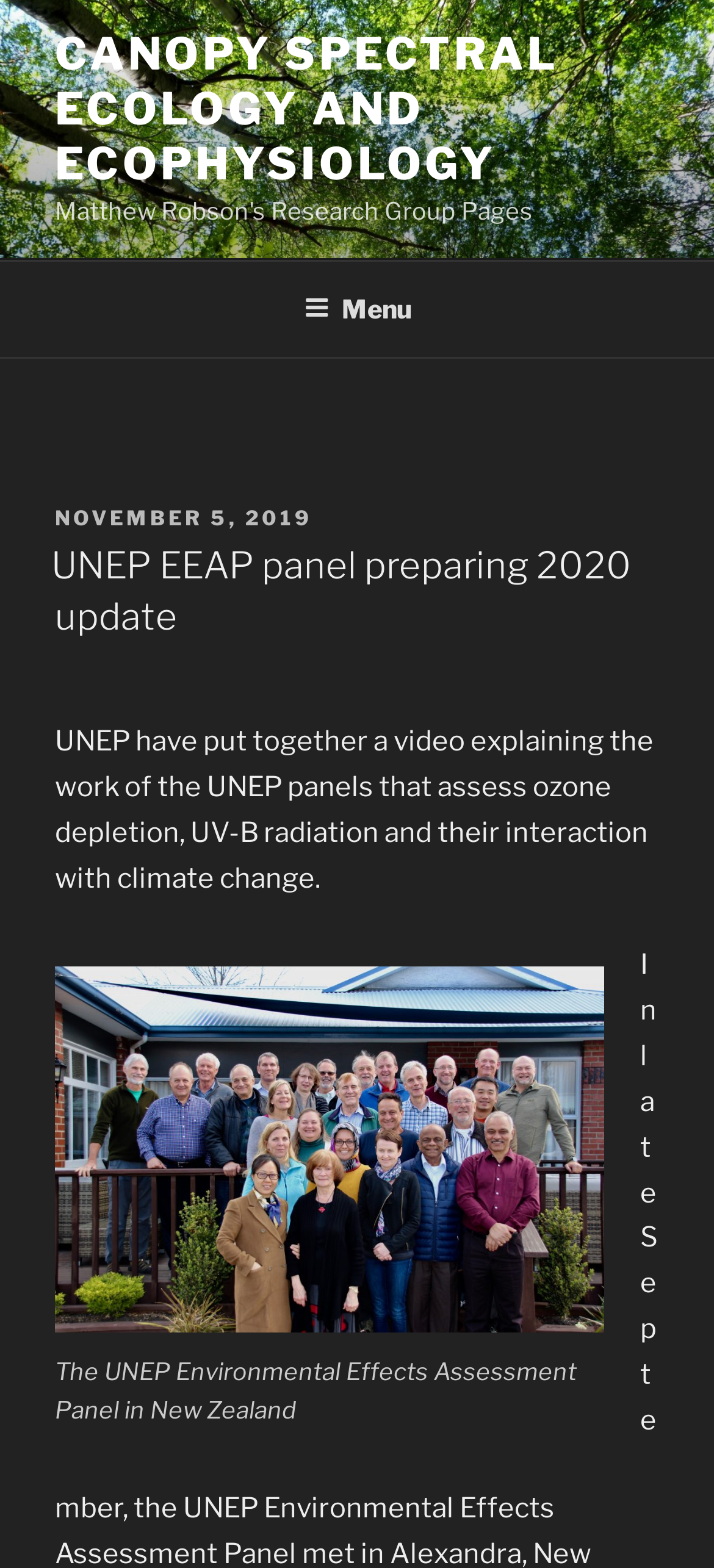Generate an in-depth caption that captures all aspects of the webpage.

The webpage is titled "Page 3 – Canopy Spectral Ecology and Ecophysiology" and has a prominent link at the top with the same title, taking up most of the width of the page. Below this link, there is a top menu navigation bar that spans the entire width of the page. Within this menu, there is a button labeled "Menu" that, when expanded, reveals a header section.

In the header section, there is a static text element "POSTED ON" followed by a link with the date "NOVEMBER 5, 2019". Below this, there is a heading that reads "UNEP EEAP panel preparing 2020 update", which is also a link. This heading is followed by a paragraph of text that describes the work of the UNEP panels related to ozone depletion, UV-B radiation, and climate change.

Further down the page, there is a figure with a caption that reads "The UNEP Environmental Effects Assessment Panel in New Zealand". The figure takes up a significant portion of the page's width and is positioned near the bottom.